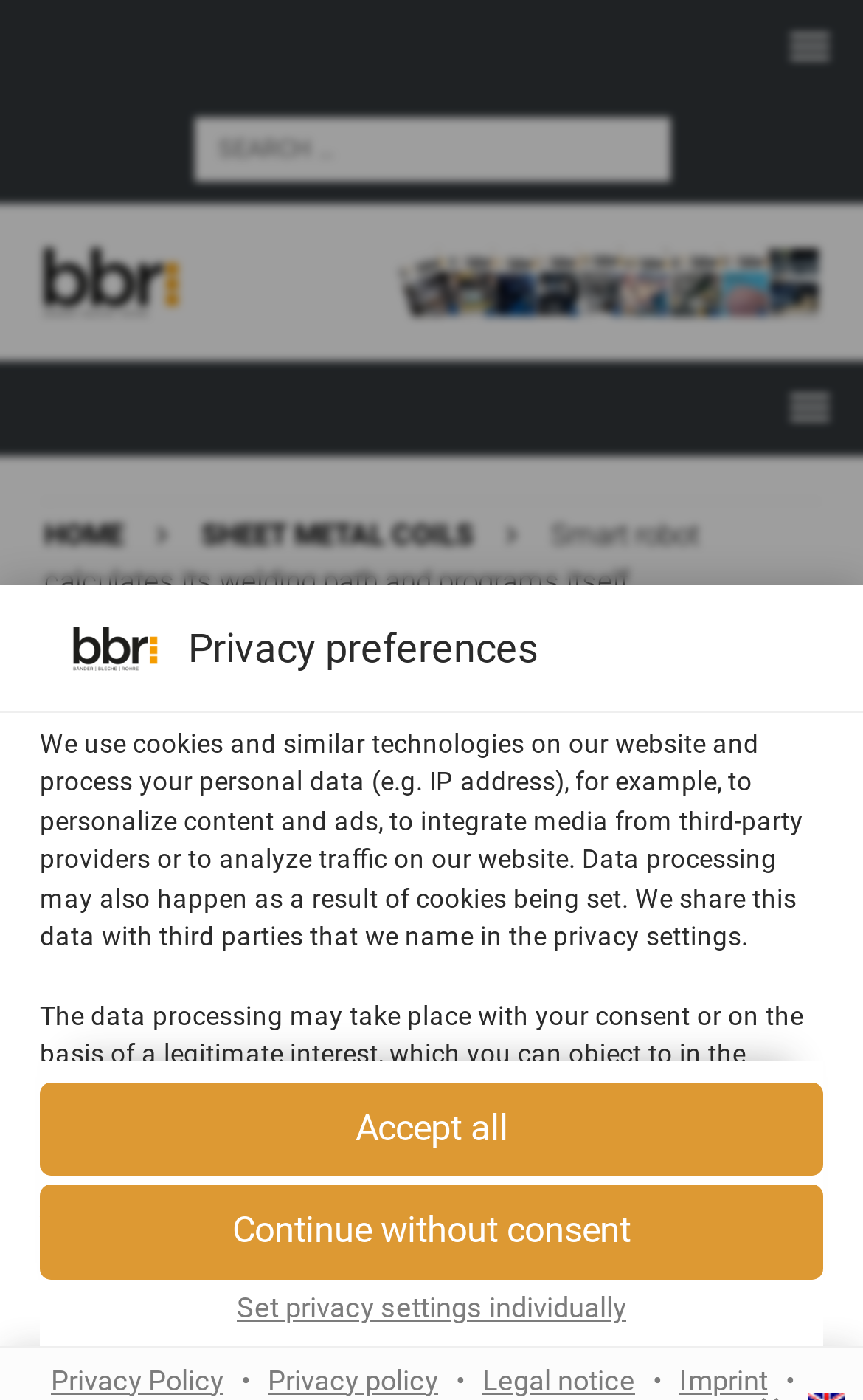Locate the bounding box coordinates of the area that needs to be clicked to fulfill the following instruction: "Go to imprint". The coordinates should be in the format of four float numbers between 0 and 1, namely [left, top, right, bottom].

[0.774, 0.974, 0.903, 0.997]